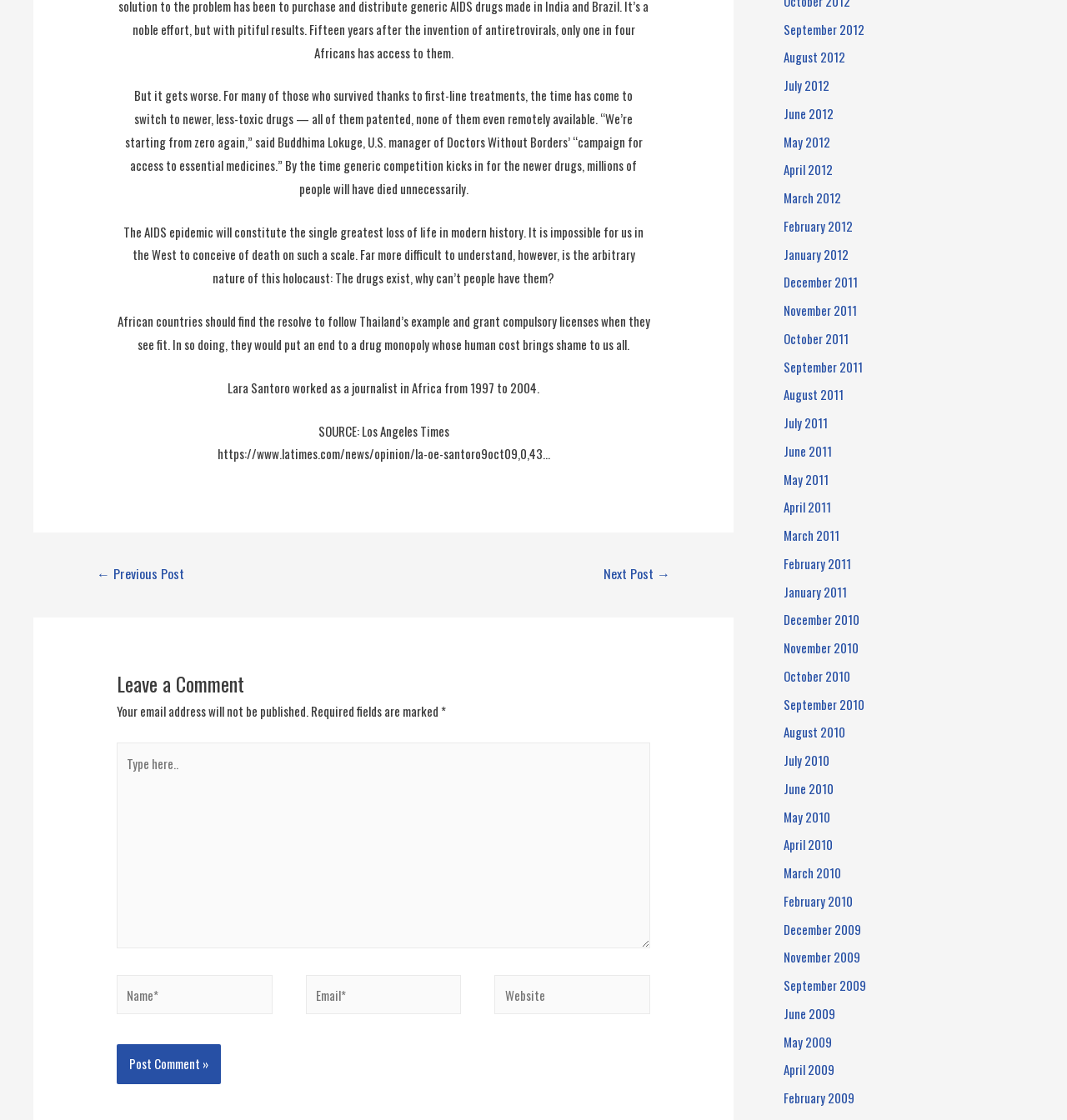Calculate the bounding box coordinates of the UI element given the description: "June 2012".

[0.734, 0.093, 0.781, 0.109]